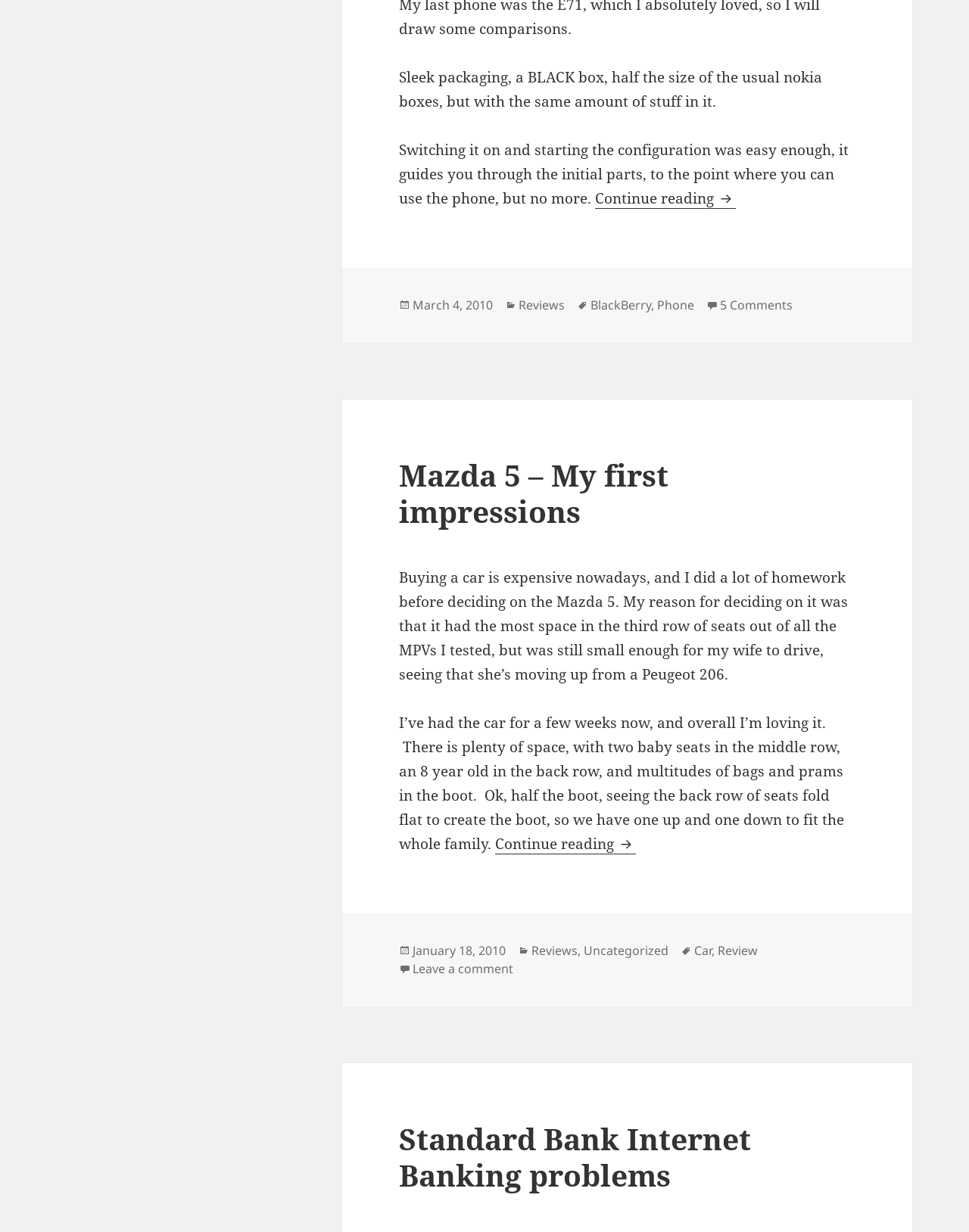Extract the bounding box coordinates of the UI element described by: "January 18, 2010January 18, 2010". The coordinates should include four float numbers ranging from 0 to 1, e.g., [left, top, right, bottom].

[0.426, 0.658, 0.522, 0.669]